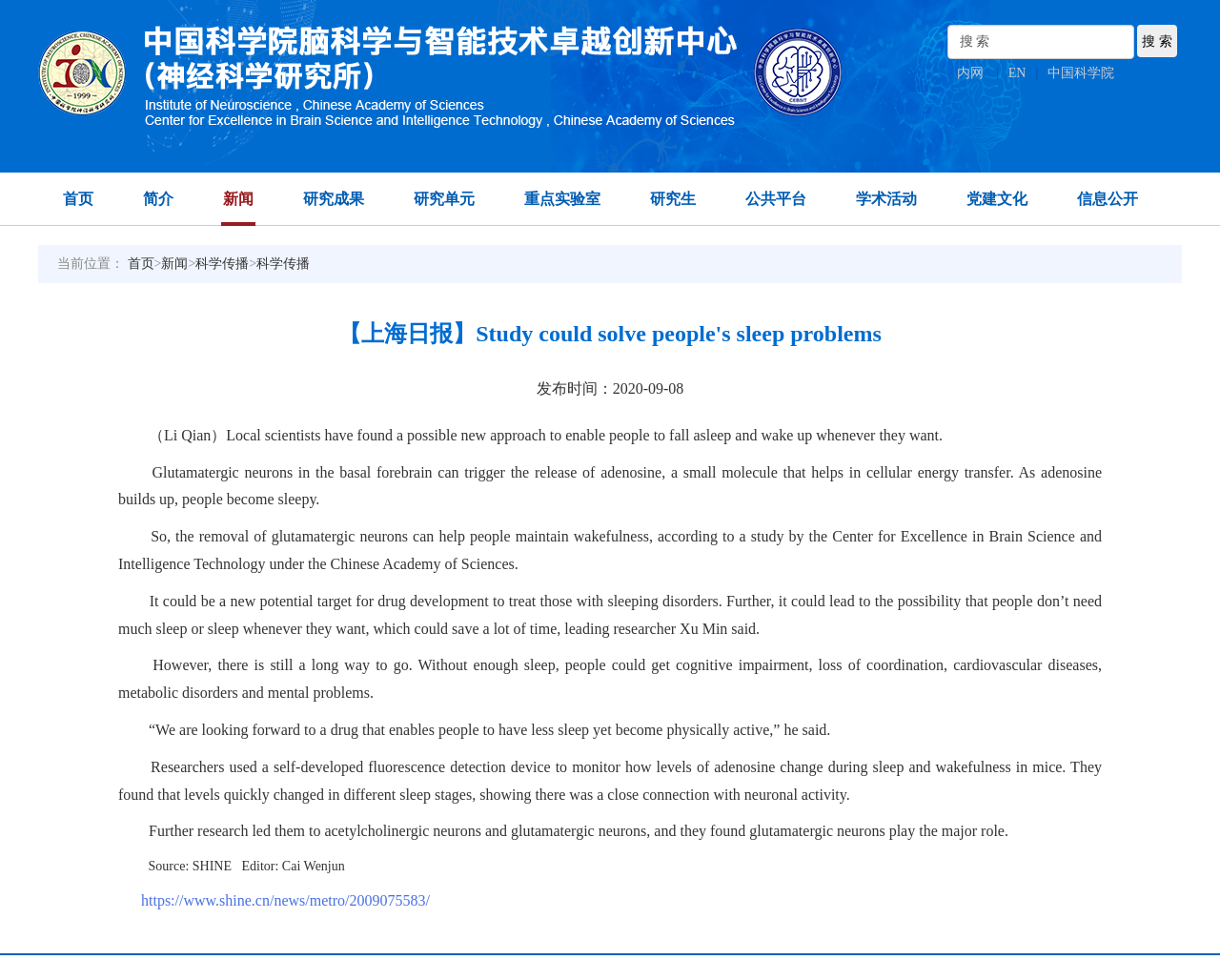Locate the bounding box coordinates of the area you need to click to fulfill this instruction: 'read the original article'. The coordinates must be in the form of four float numbers ranging from 0 to 1: [left, top, right, bottom].

[0.116, 0.911, 0.352, 0.927]